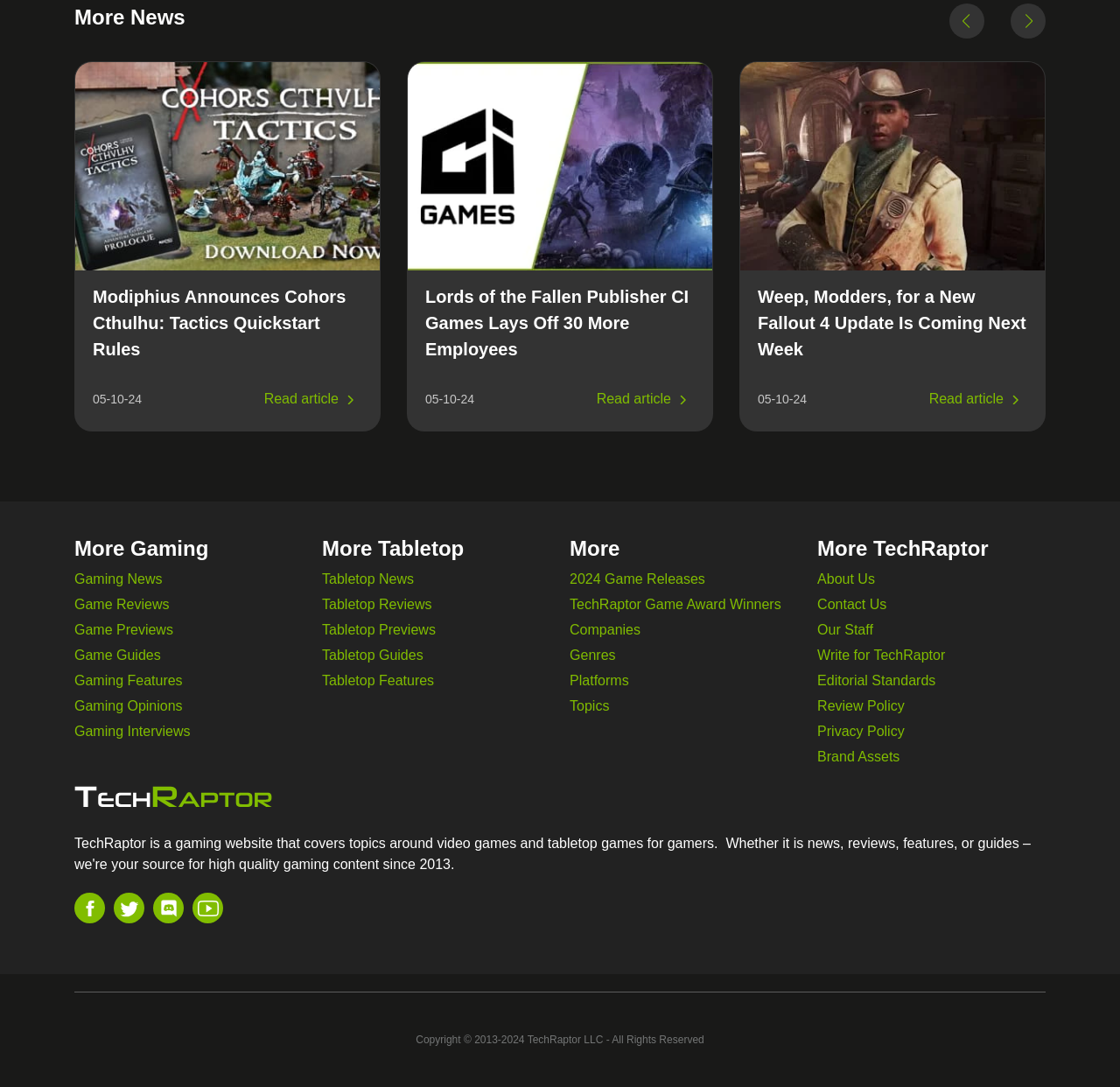Using the format (top-left x, top-left y, bottom-right x, bottom-right y), provide the bounding box coordinates for the described UI element. All values should be floating point numbers between 0 and 1: Website: William Joseph

None